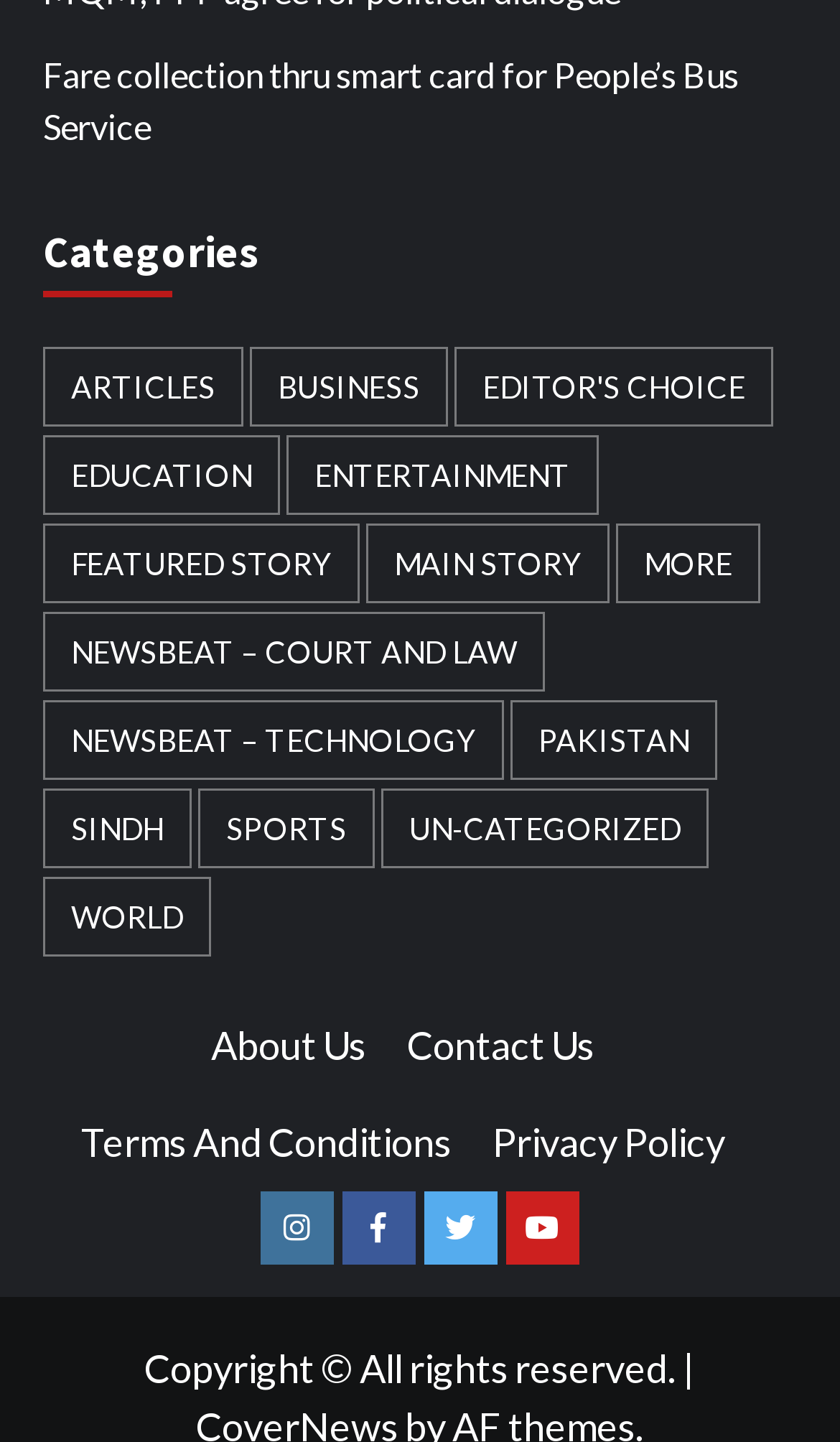What is the name of the first category?
From the image, provide a succinct answer in one word or a short phrase.

Articles